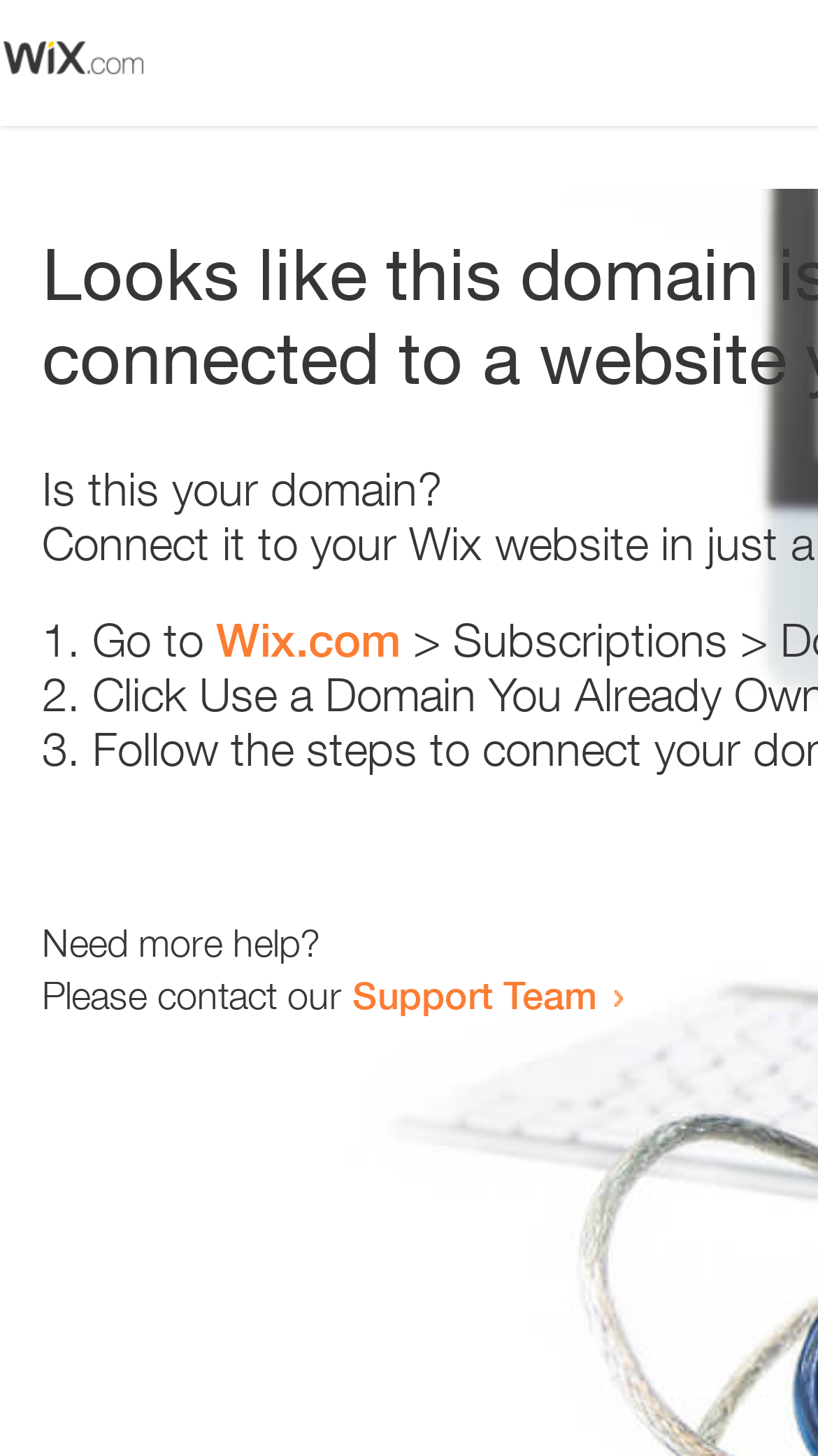Locate the UI element described as follows: "Wix.com". Return the bounding box coordinates as four float numbers between 0 and 1 in the order [left, top, right, bottom].

[0.264, 0.421, 0.49, 0.458]